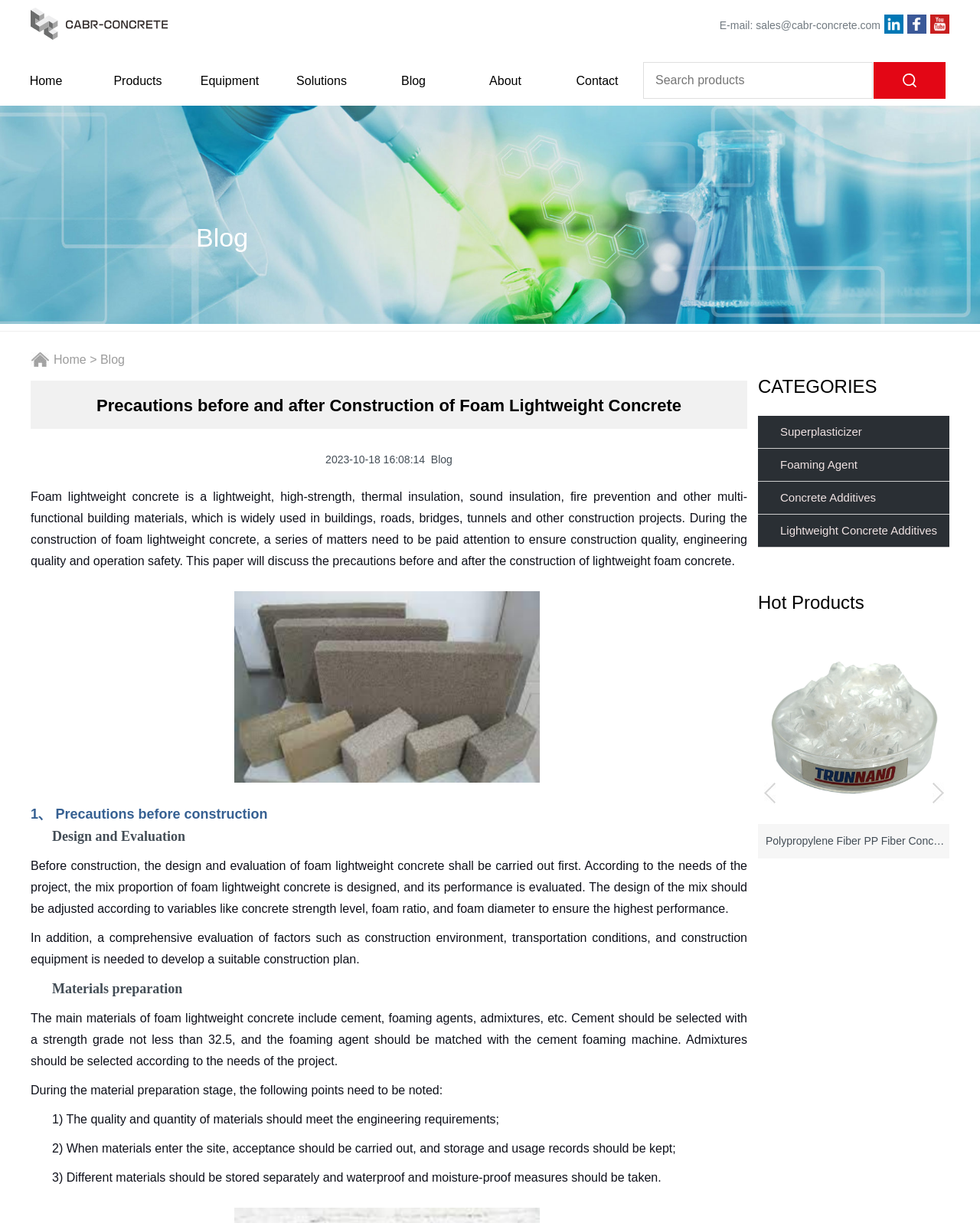Please identify the bounding box coordinates of the region to click in order to complete the task: "View 'Superplasticizer' category". The coordinates must be four float numbers between 0 and 1, specified as [left, top, right, bottom].

[0.773, 0.34, 0.969, 0.367]